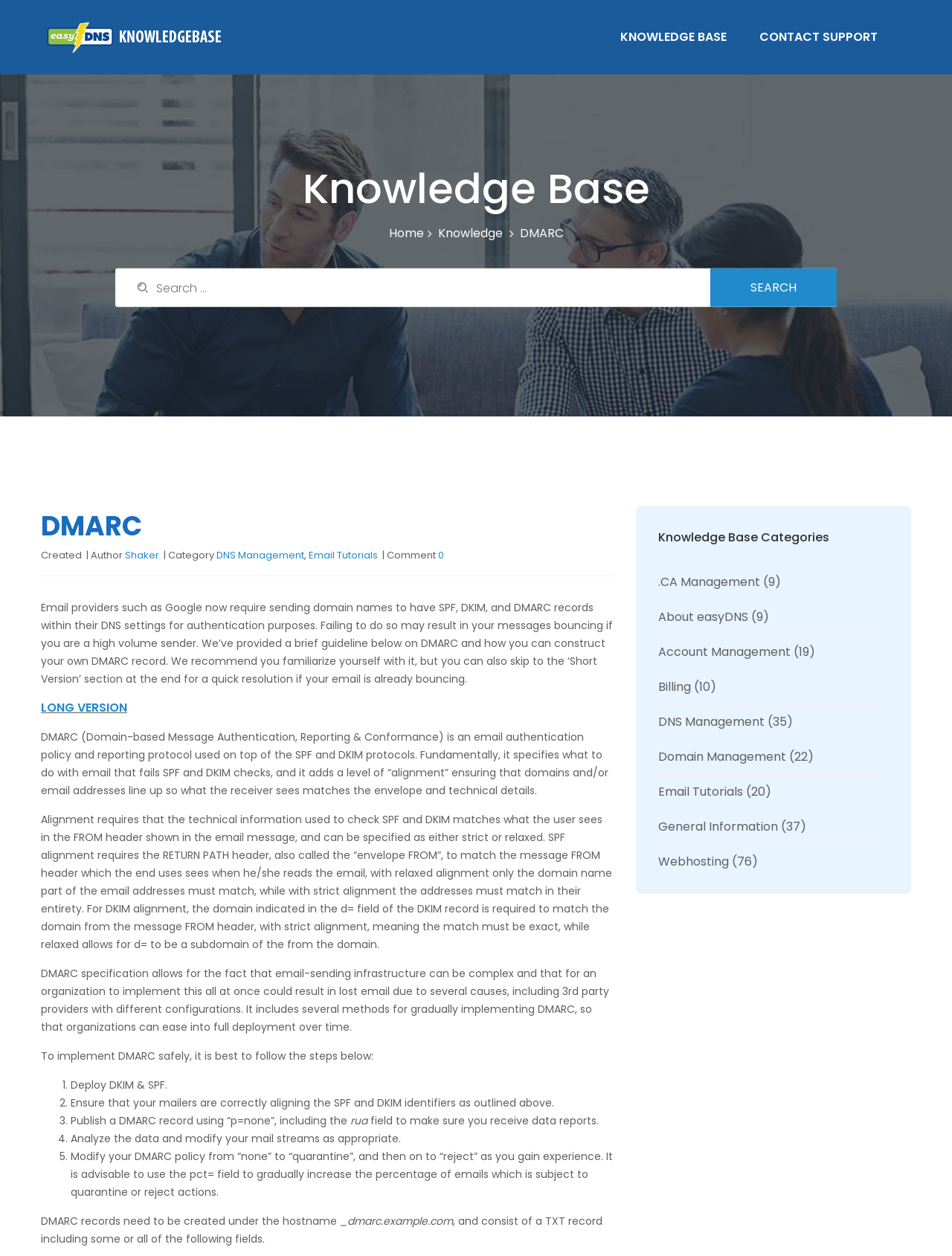Using the element description provided, determine the bounding box coordinates in the format (top-left x, top-left y, bottom-right x, bottom-right y). Ensure that all values are floating point numbers between 0 and 1. Element description: Shaker

[0.131, 0.436, 0.167, 0.448]